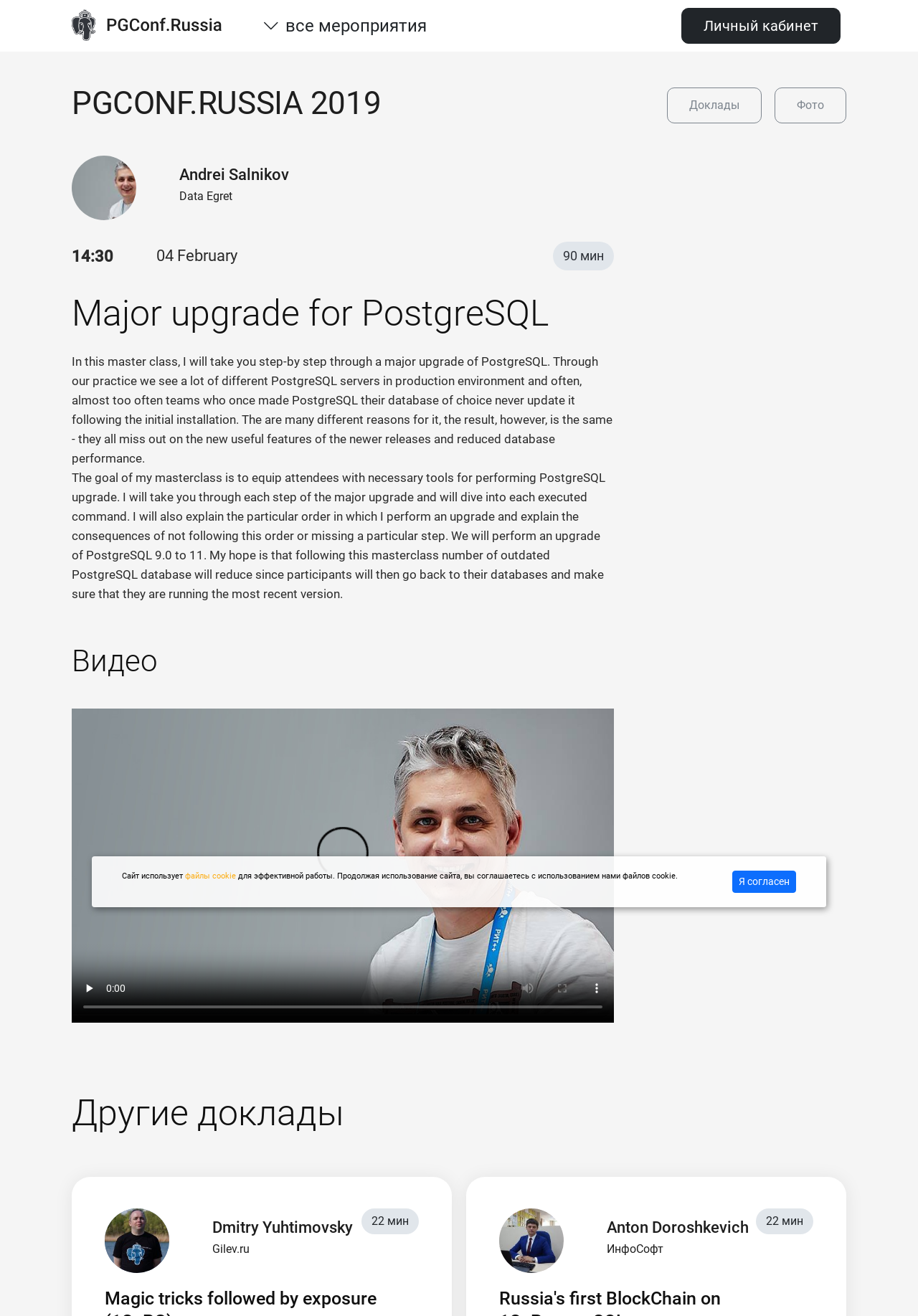Please provide a comprehensive response to the question below by analyzing the image: 
What is the date of the event?

The date of the event is mentioned in the text as '04 February', which is the date of the master class.